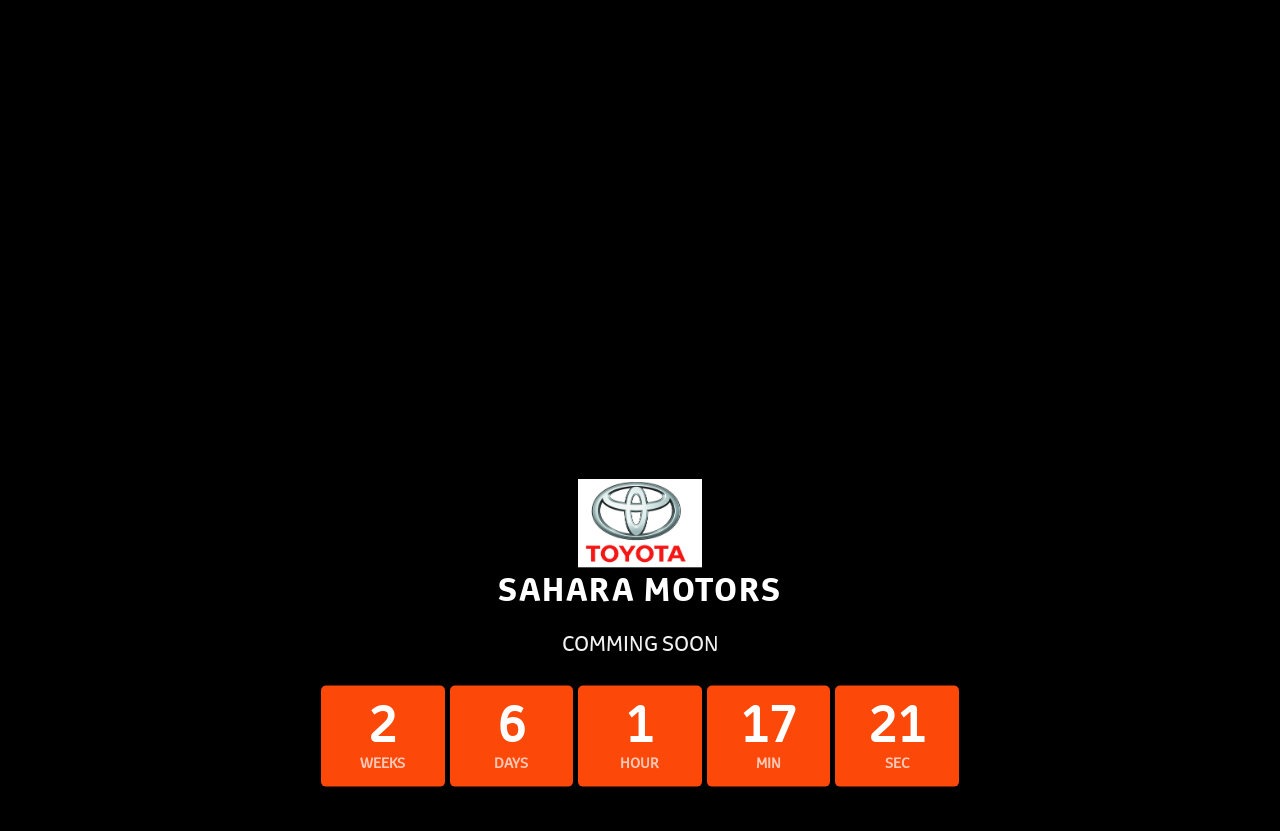What is the layout element that contains the countdown timer?
Using the image as a reference, answer with just one word or a short phrase.

LayoutTable